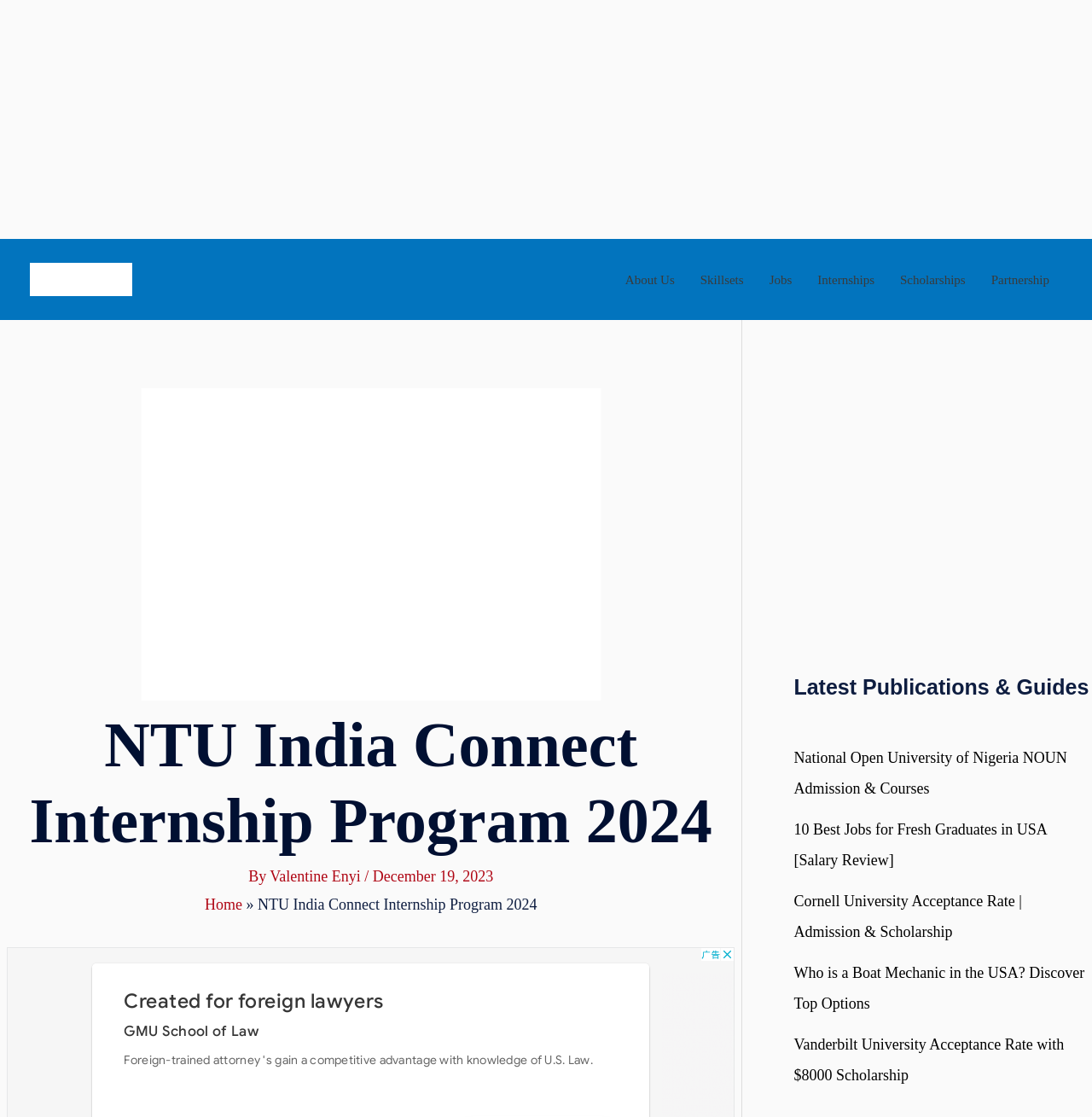Highlight the bounding box coordinates of the region I should click on to meet the following instruction: "Click on the 'About Us' link".

[0.561, 0.224, 0.63, 0.277]